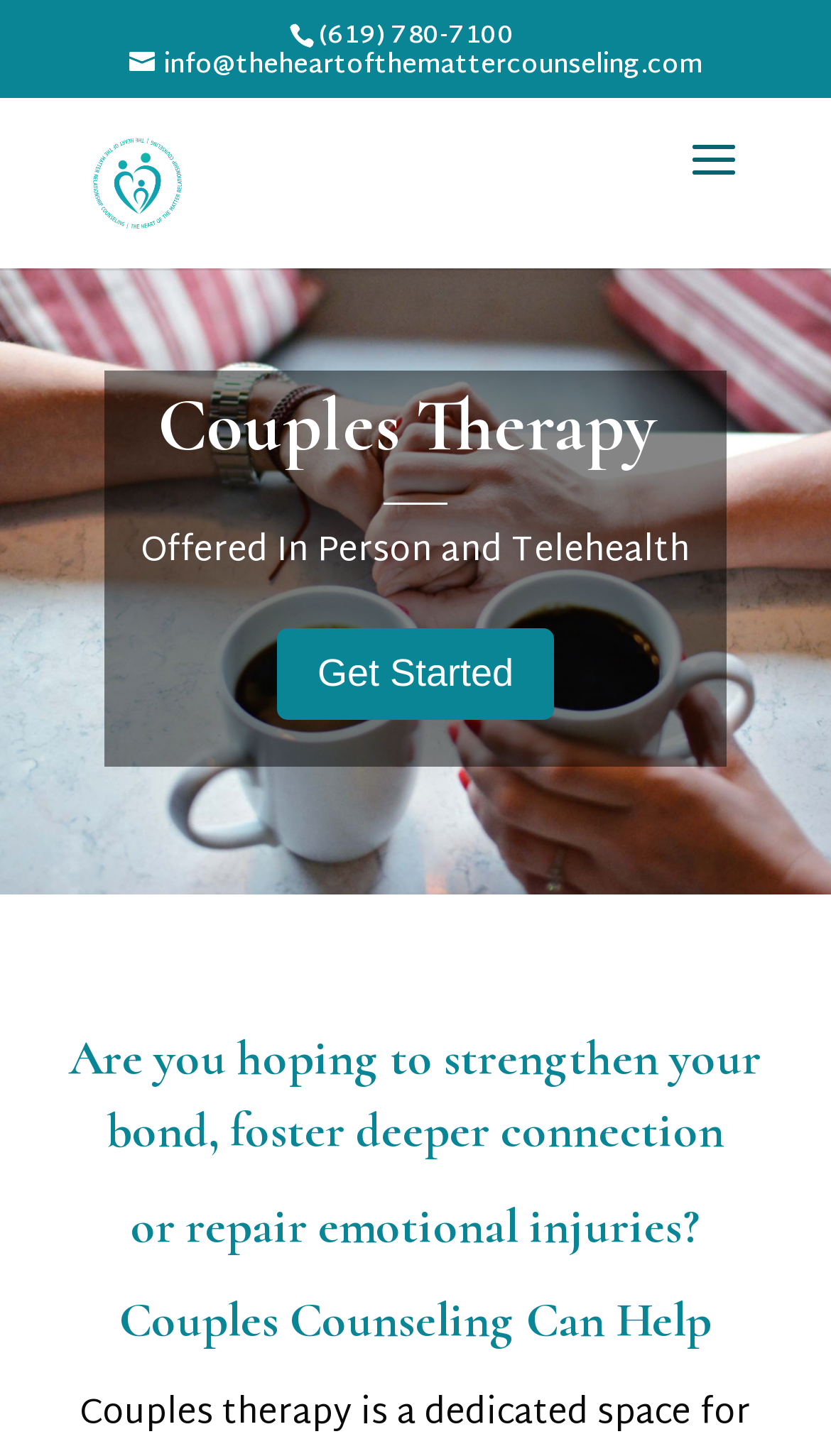Identify the bounding box for the given UI element using the description provided. Coordinates should be in the format (top-left x, top-left y, bottom-right x, bottom-right y) and must be between 0 and 1. Here is the description: info@theheartofthemattercounseling.com

[0.155, 0.029, 0.845, 0.061]